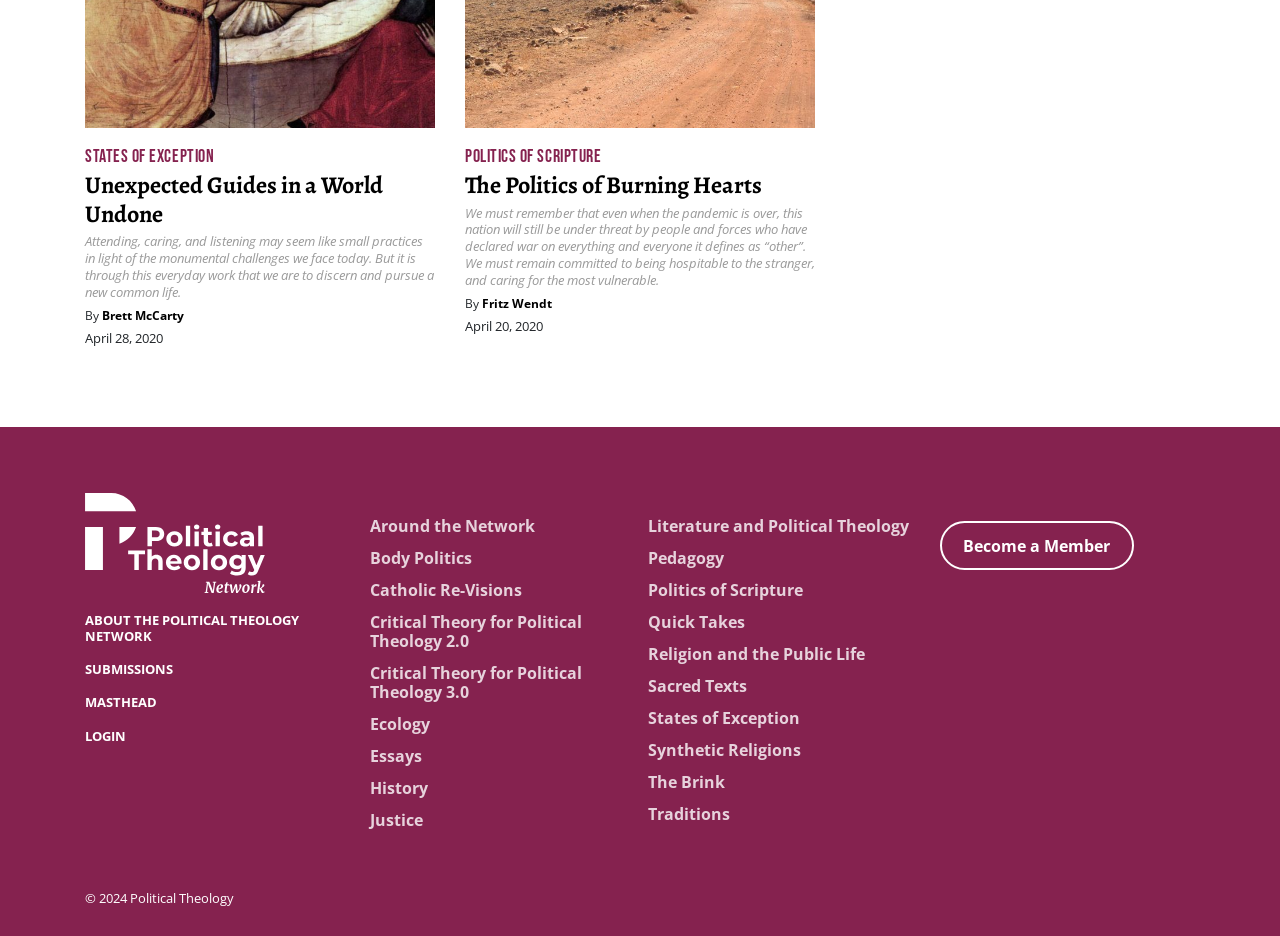Please mark the clickable region by giving the bounding box coordinates needed to complete this instruction: "Learn more about the author 'Brett McCarty'".

[0.08, 0.329, 0.144, 0.345]